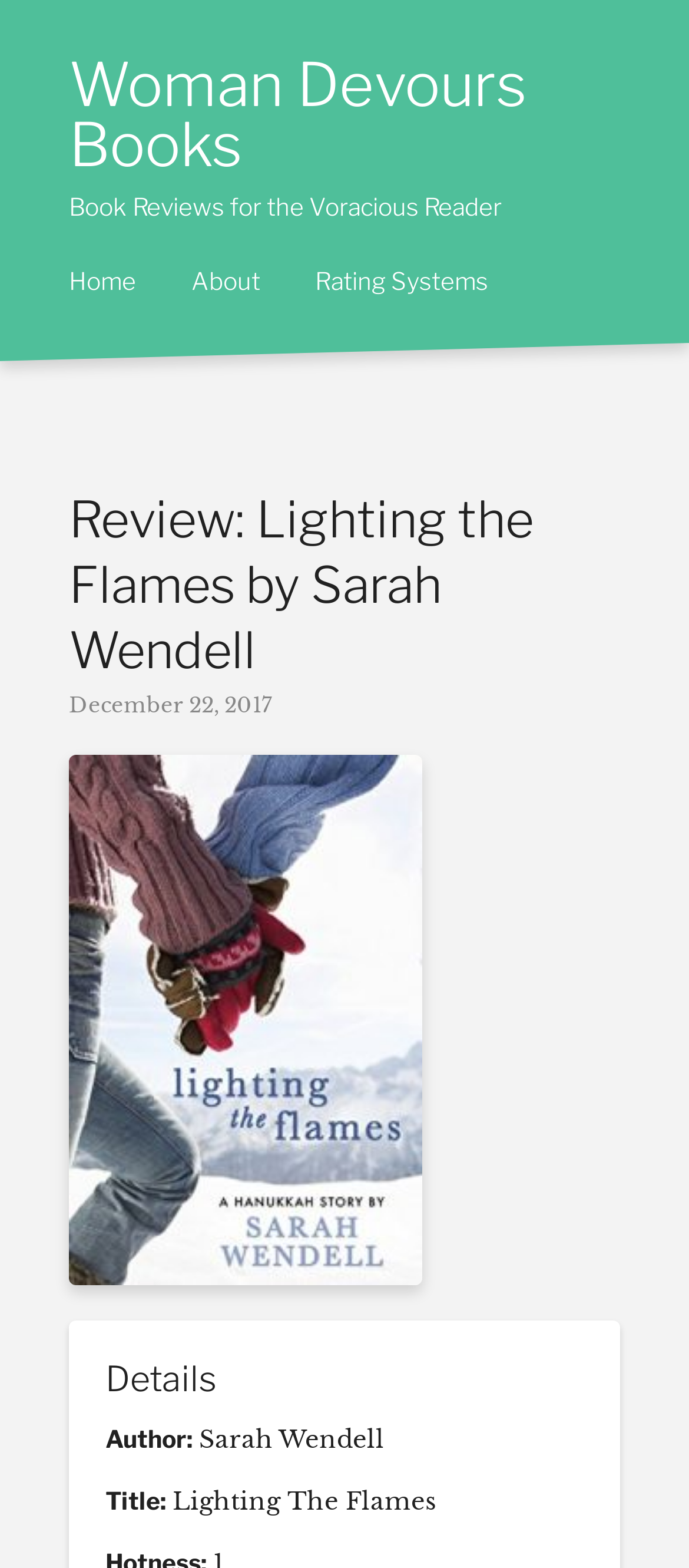Based on the visual content of the image, answer the question thoroughly: What is the name of the blog?

I found the name of the blog by looking at the top of the page, where it says 'Woman Devours Books' in a heading element.